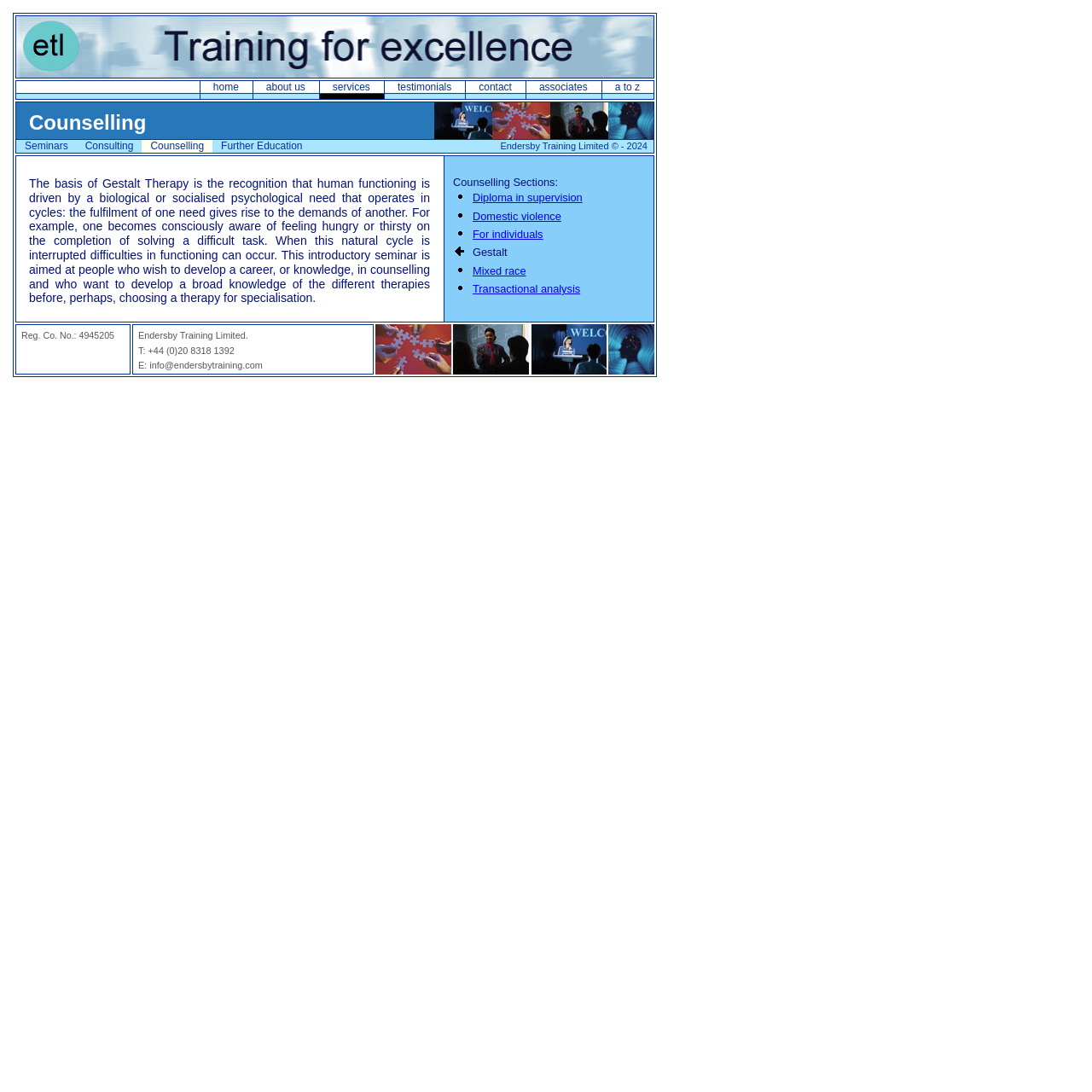Determine the bounding box coordinates of the region that needs to be clicked to achieve the task: "Click on Seminars".

[0.015, 0.128, 0.07, 0.147]